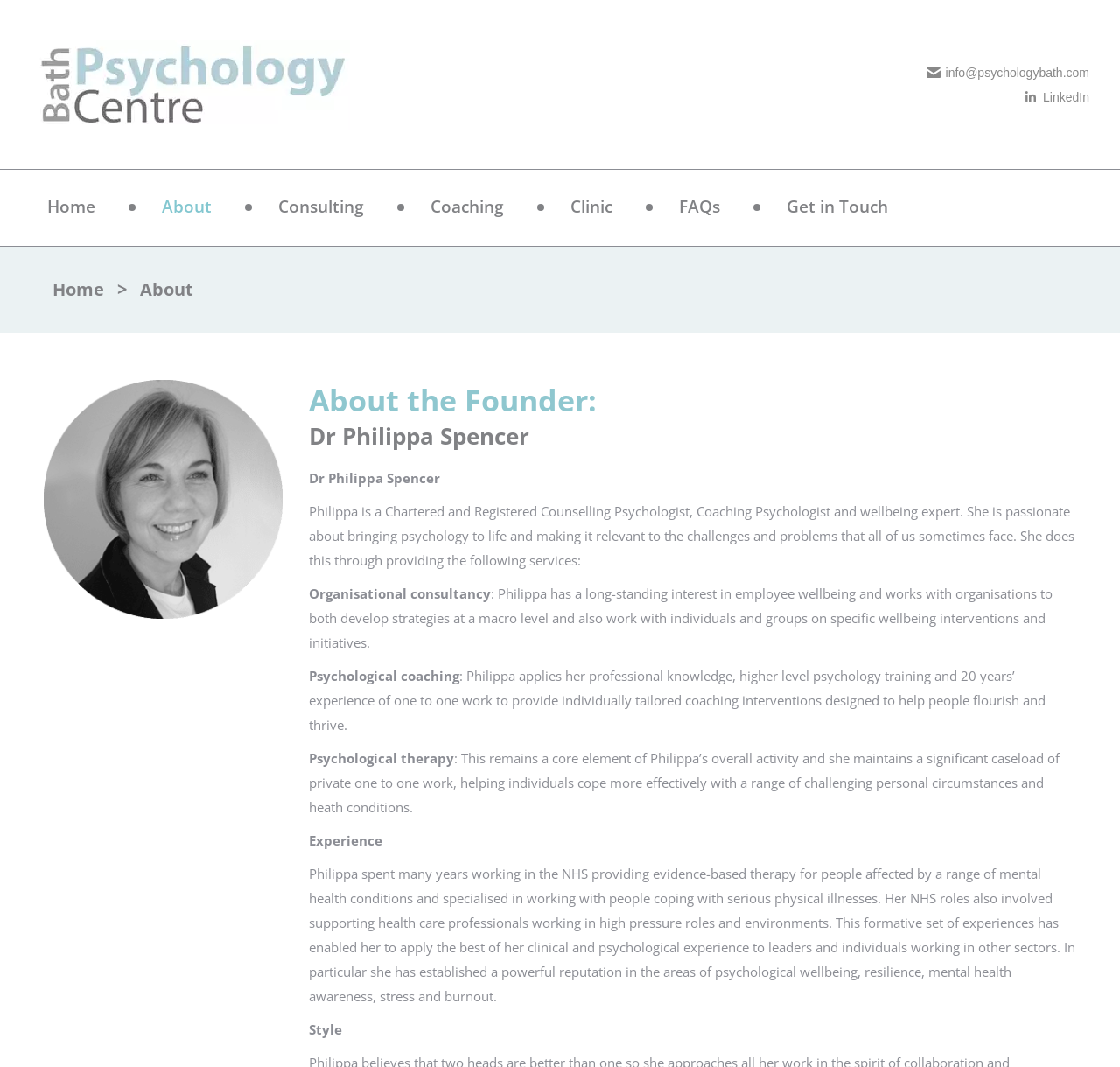Determine and generate the text content of the webpage's headline.

About the Founder: